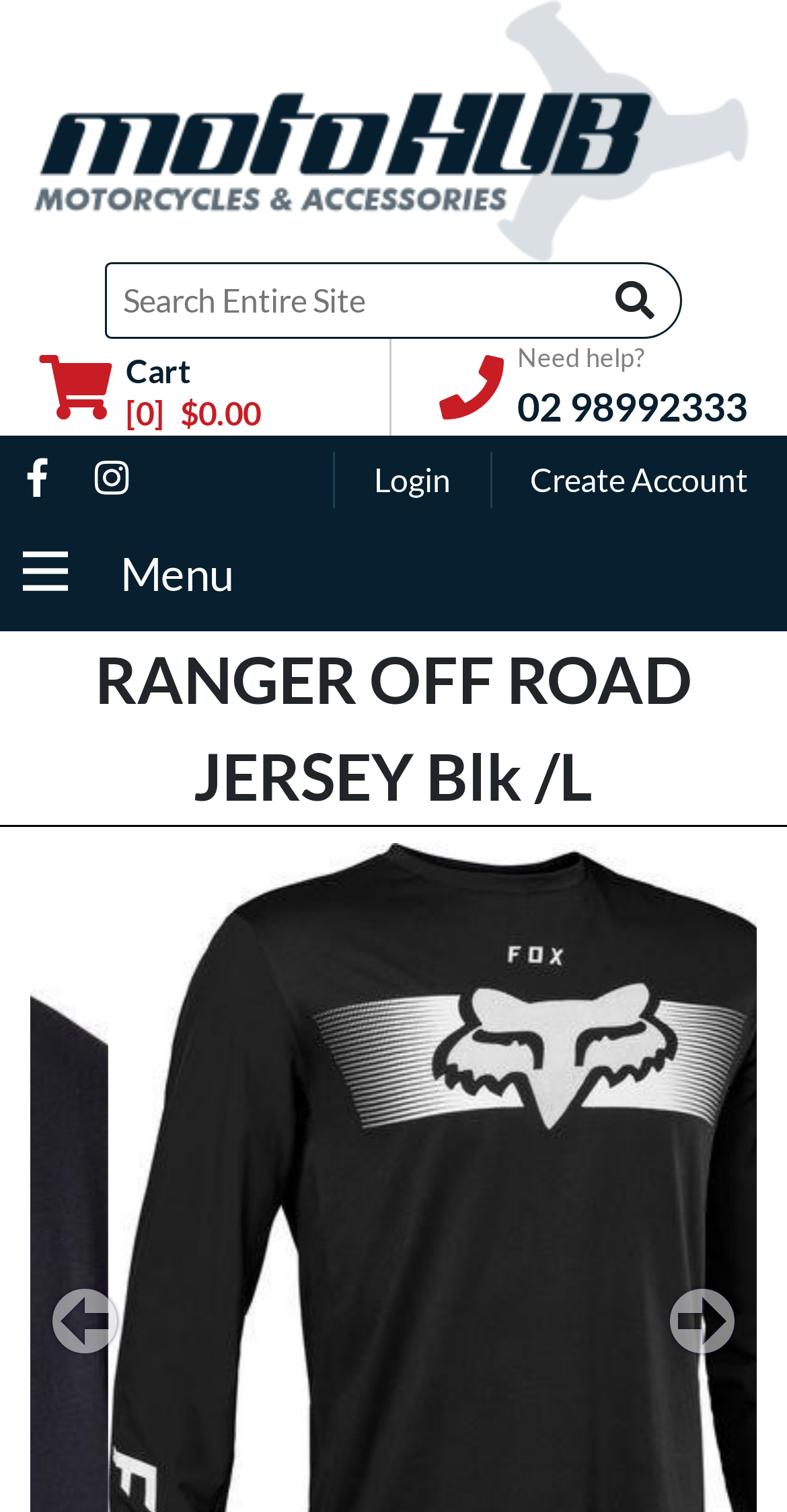Provide a short, one-word or phrase answer to the question below:
What is the function of the button with a magnifying glass icon?

Search